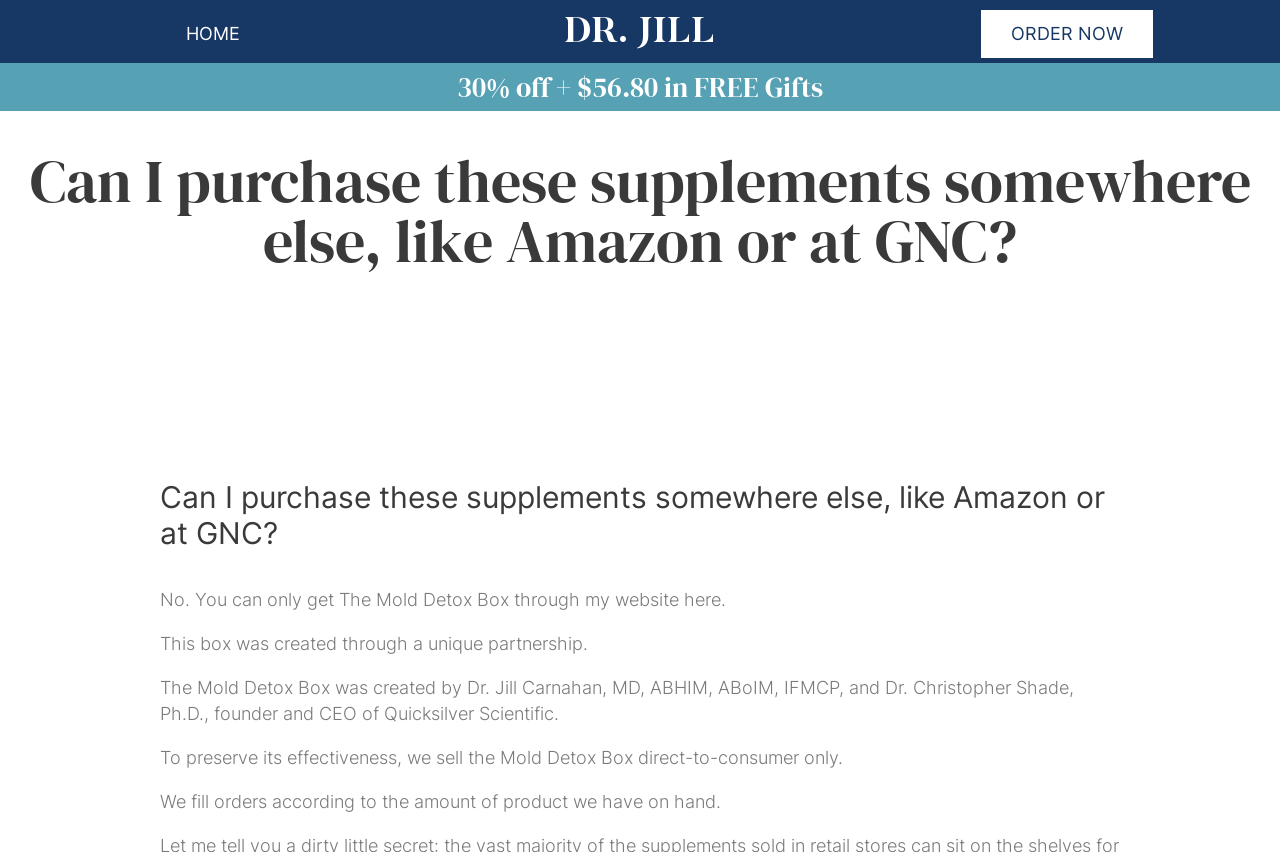Determine the title of the webpage and give its text content.

Can I purchase these supplements somewhere else, like Amazon or at GNC?